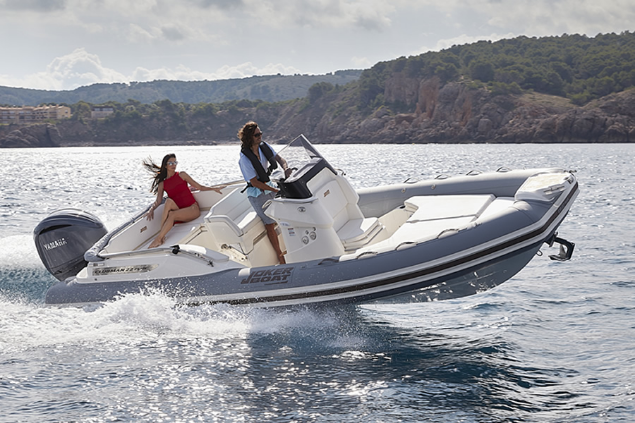Please answer the following question using a single word or phrase: 
What is the color of the swimsuit worn by the passenger?

Red